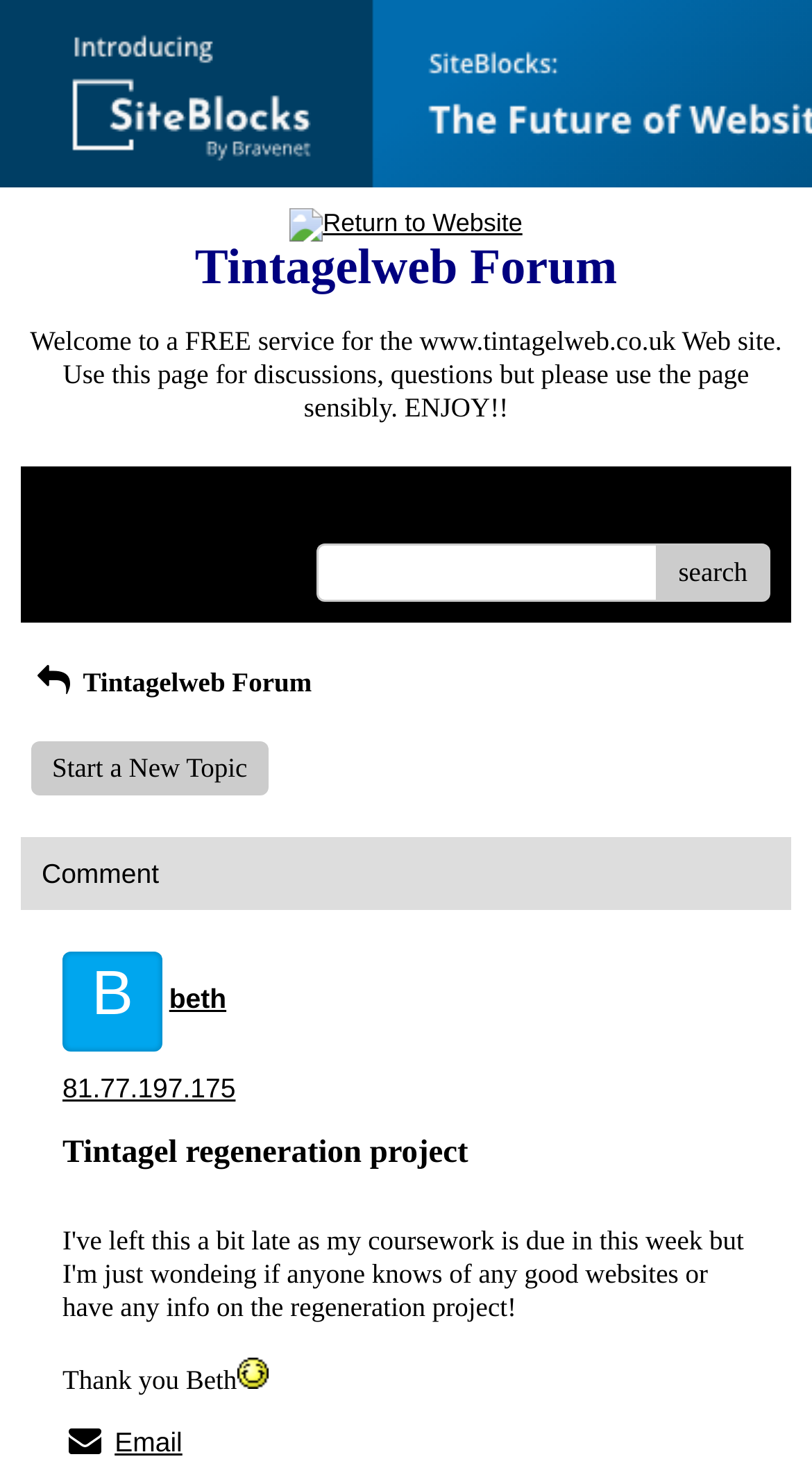Please find the bounding box coordinates of the clickable region needed to complete the following instruction: "View user messages". The bounding box coordinates must consist of four float numbers between 0 and 1, i.e., [left, top, right, bottom].

[0.208, 0.674, 0.279, 0.695]